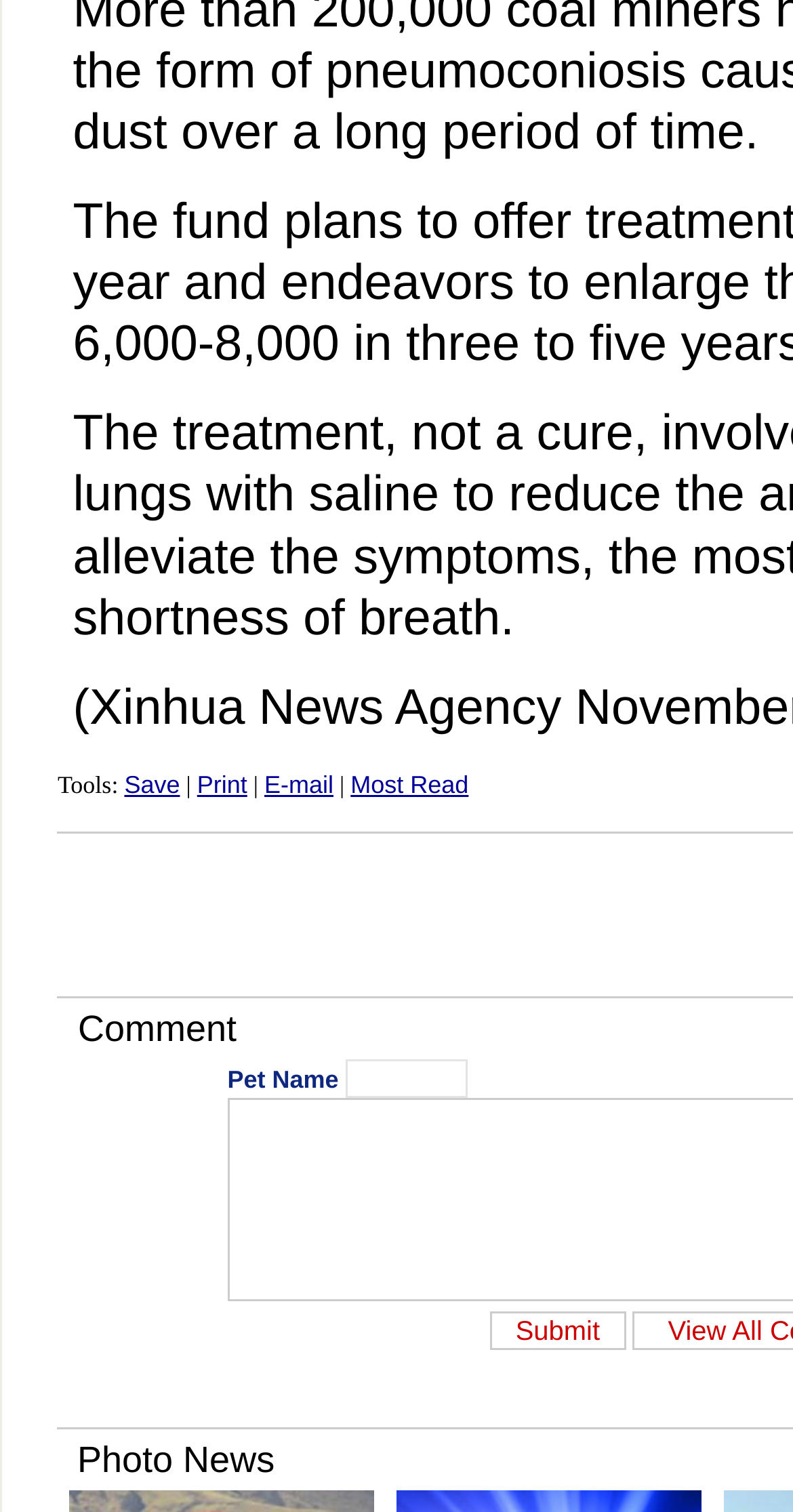How many interactive elements are there in the webpage?
Give a single word or phrase as your answer by examining the image.

5